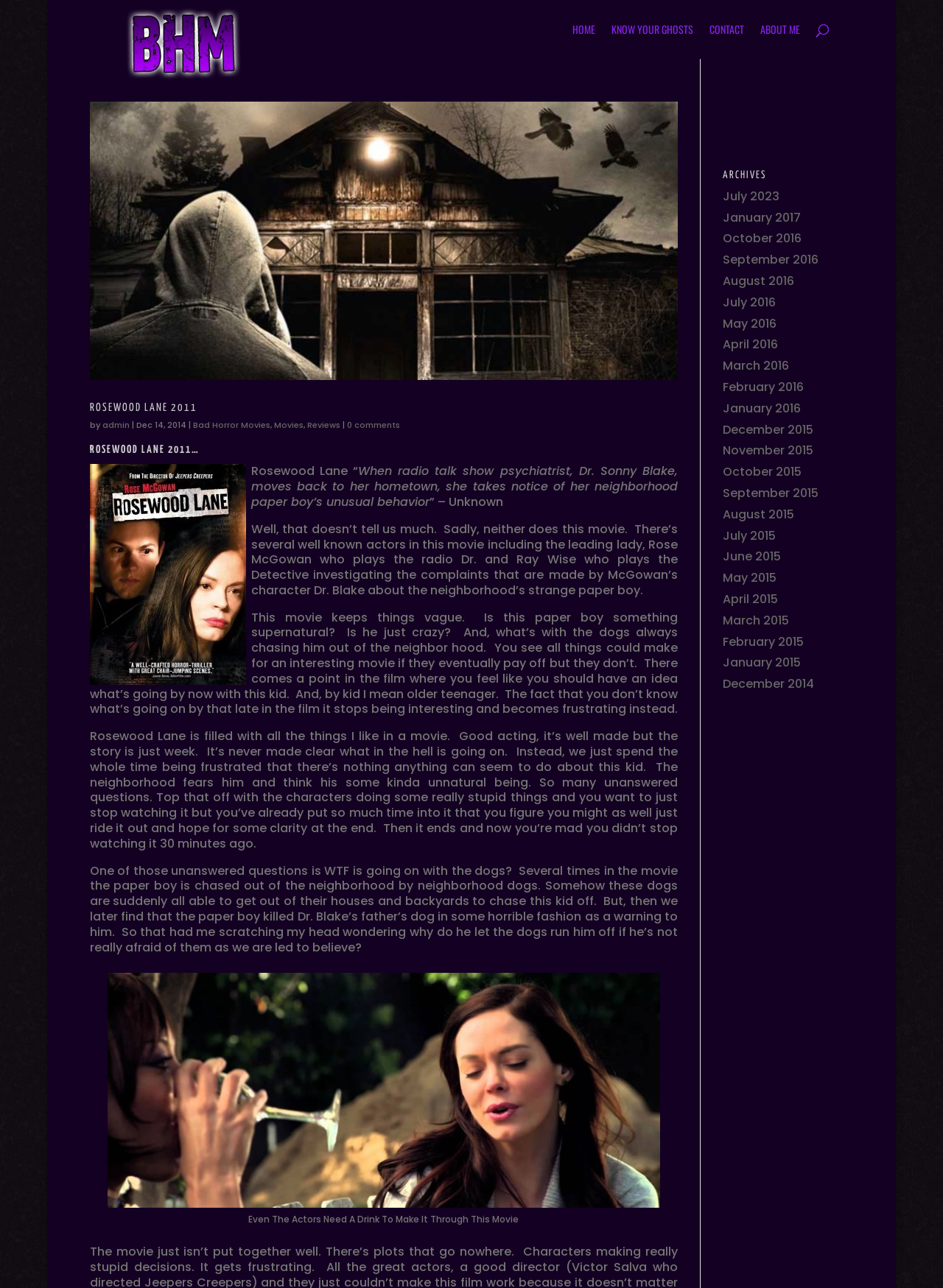Give a short answer to this question using one word or a phrase:
What is the name of the movie being reviewed?

Rosewood Lane 2011